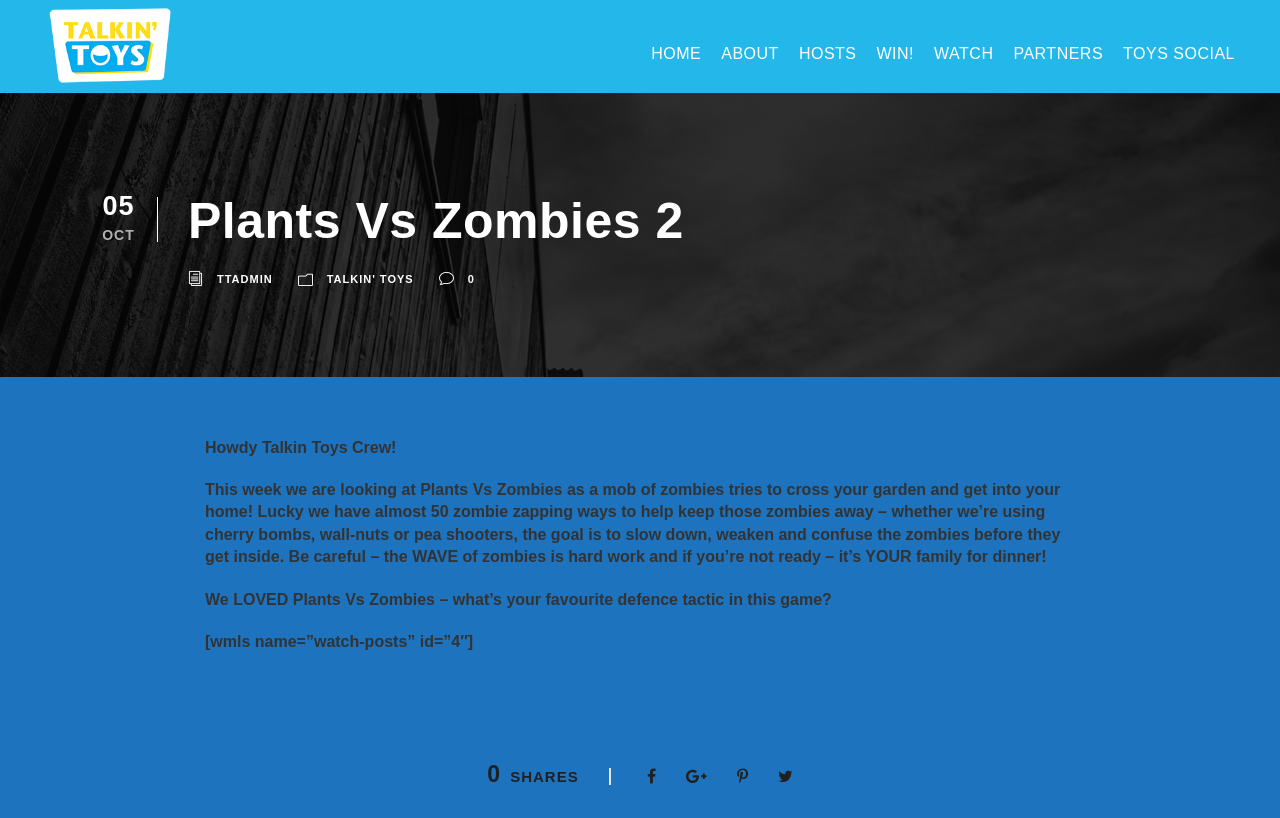Determine the main heading of the webpage and generate its text.

Plants Vs Zombies 2